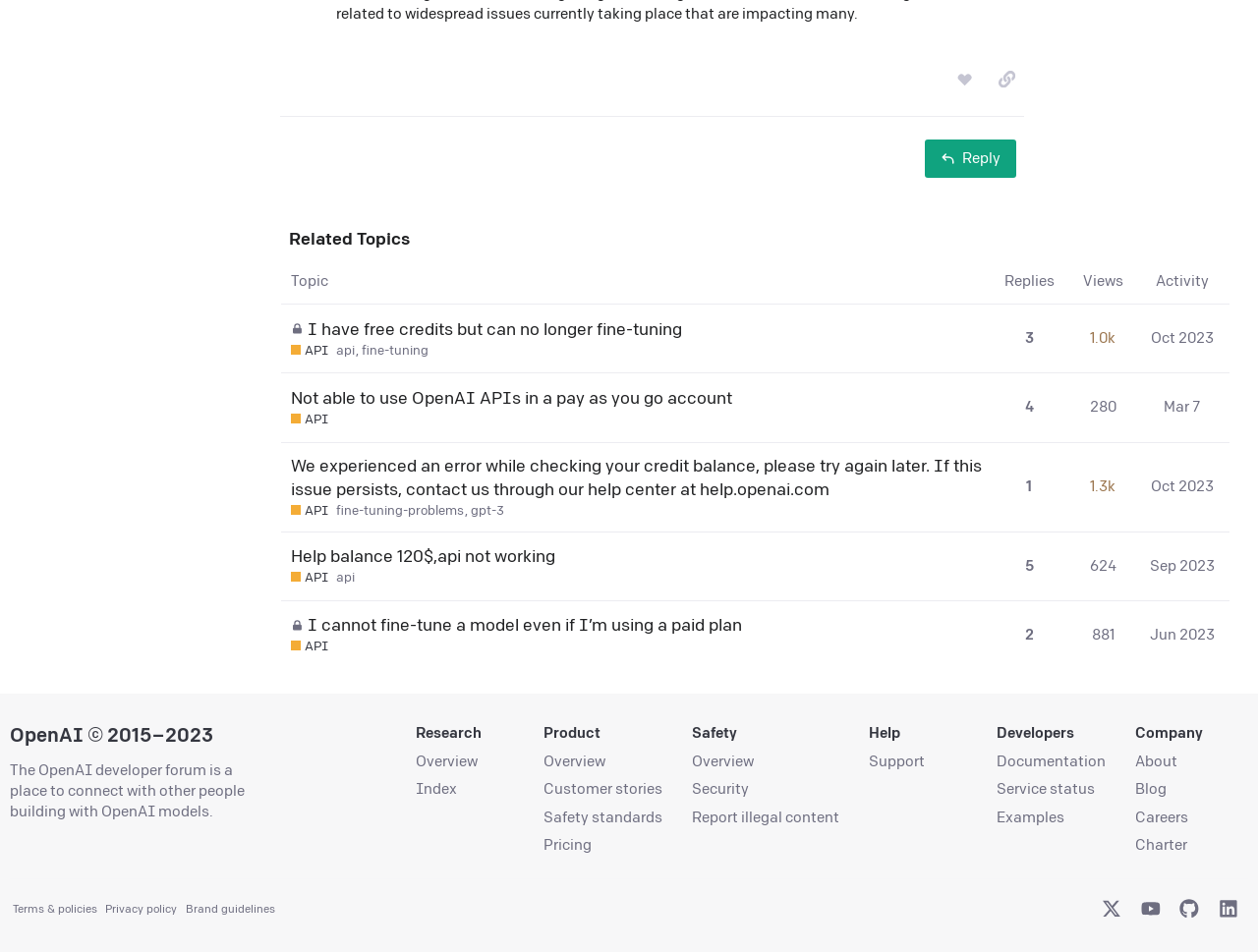Give a short answer using one word or phrase for the question:
How many topics are listed?

5